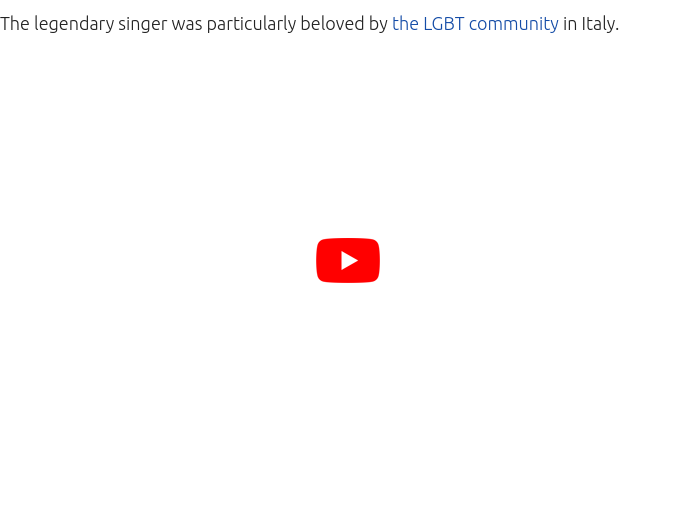What is Raffaella Carrà renowned for?
Make sure to answer the question with a detailed and comprehensive explanation.

According to the caption, Carrà is renowned for her beauty, exceptional talent, and elaborate choreography, which made a significant impact in Italy, particularly revered in the LGBT community.